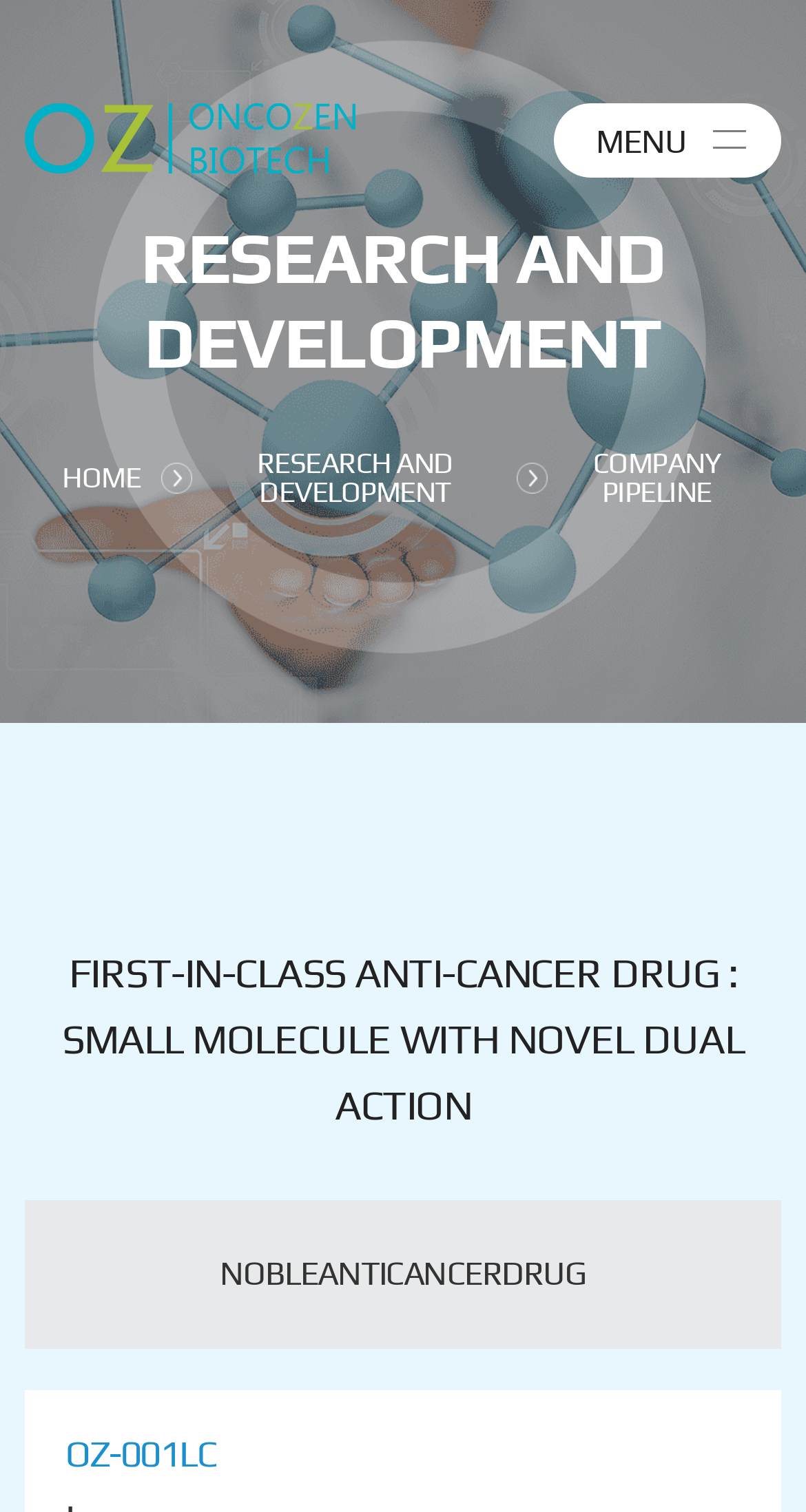Given the description "Privacy policy", determine the bounding box of the corresponding UI element.

None